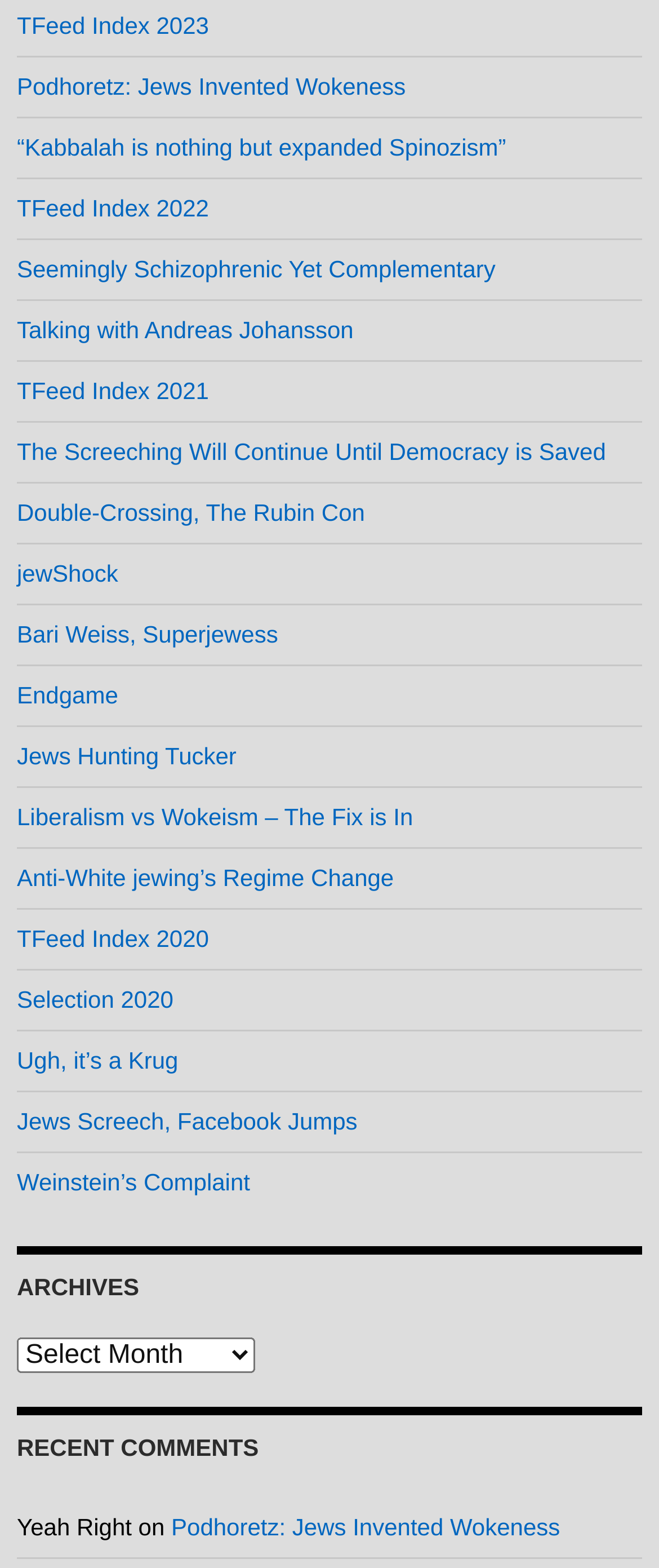Please identify the bounding box coordinates of the region to click in order to complete the task: "Select 'Archives' from the dropdown". The coordinates must be four float numbers between 0 and 1, specified as [left, top, right, bottom].

[0.026, 0.853, 0.387, 0.876]